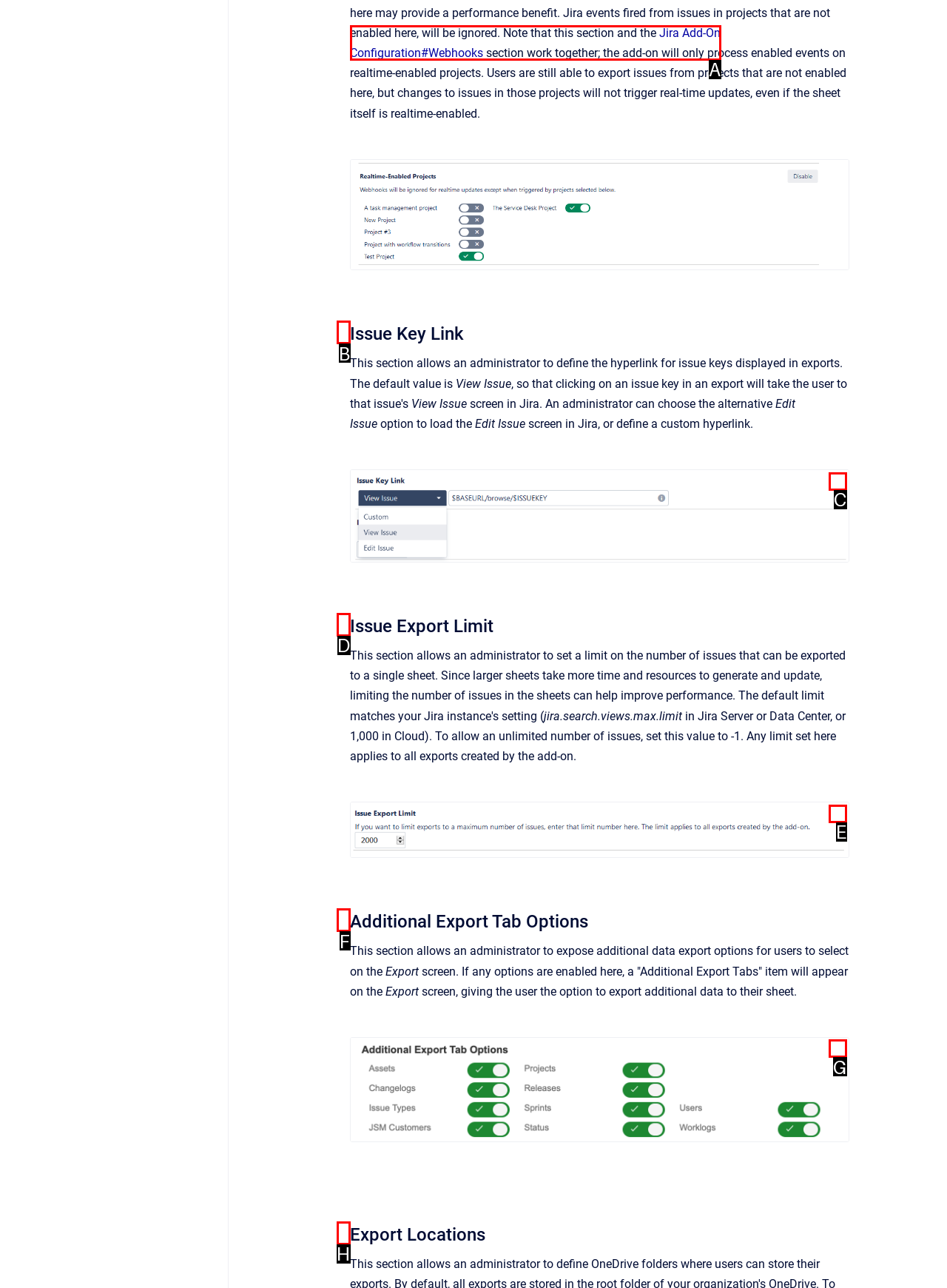From the given choices, identify the element that matches: Jira Add-On Configuration#Webhooks
Answer with the letter of the selected option.

A